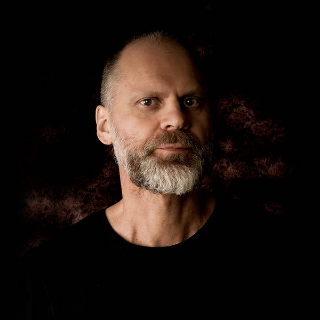What is the tone of Bengt's expression in the image?
Based on the image, respond with a single word or phrase.

Thoughtful